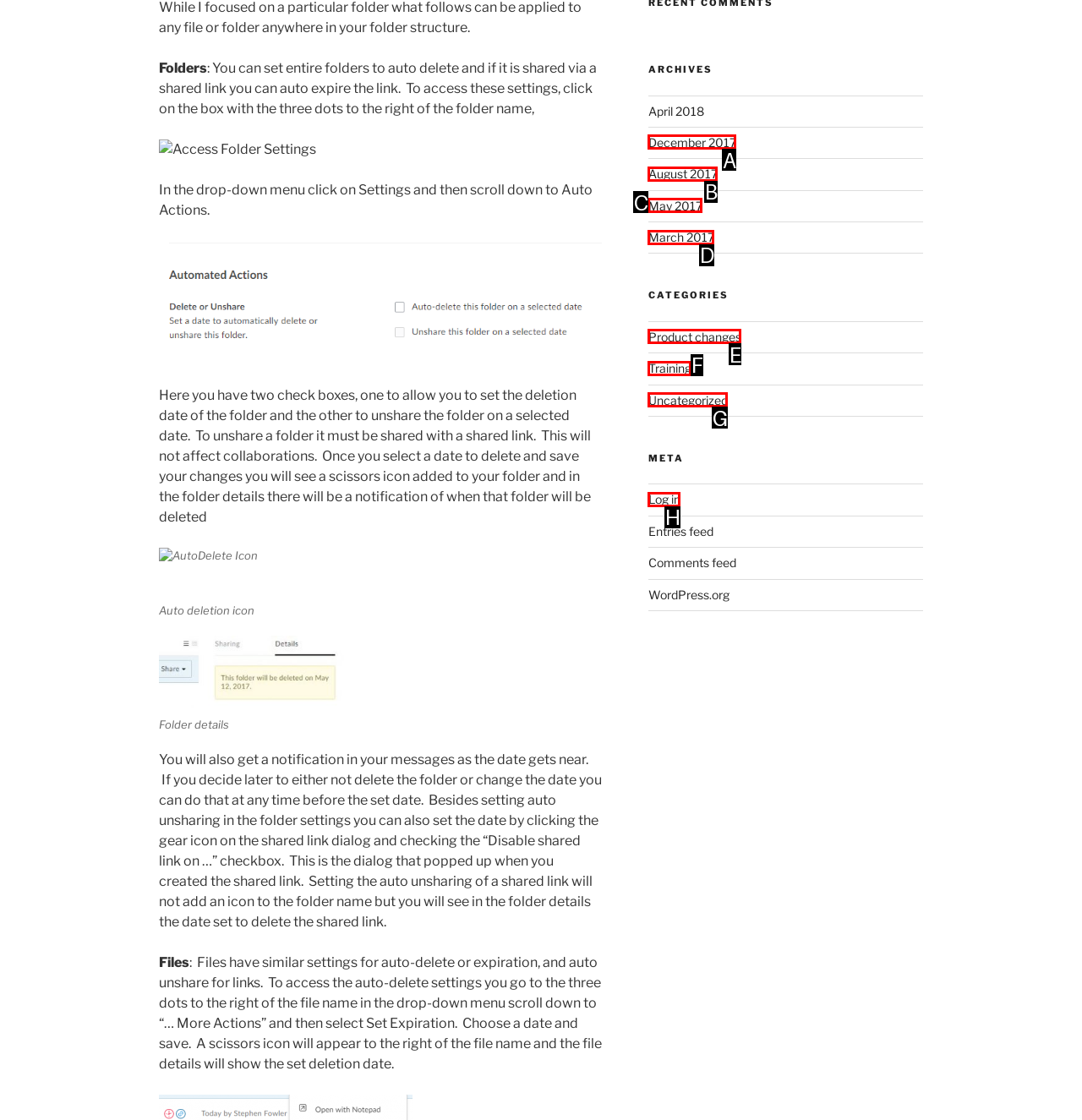Look at the description: Uncategorized
Determine the letter of the matching UI element from the given choices.

G